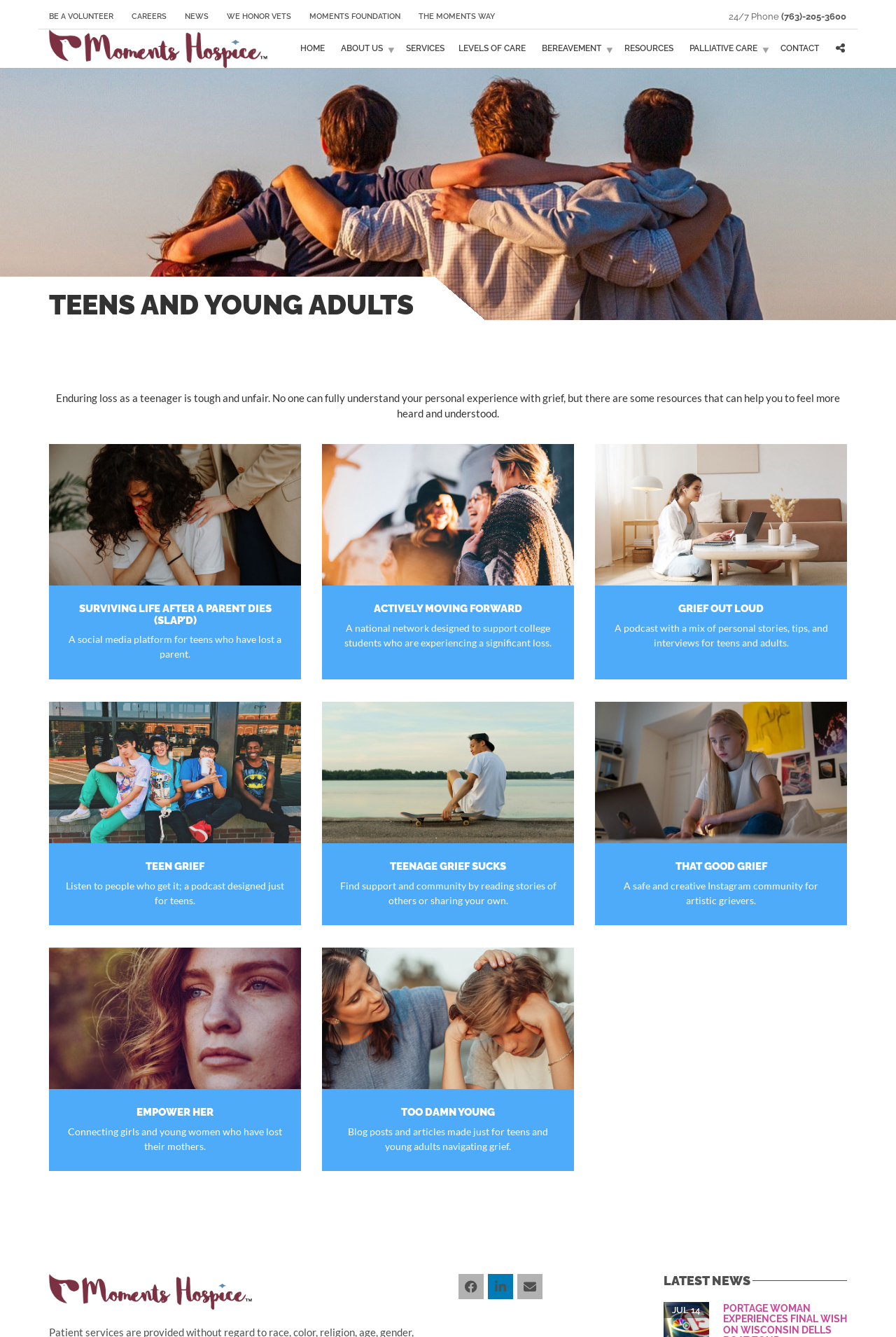Respond to the question below with a concise word or phrase:
How many resources are listed for teens and young adults?

8